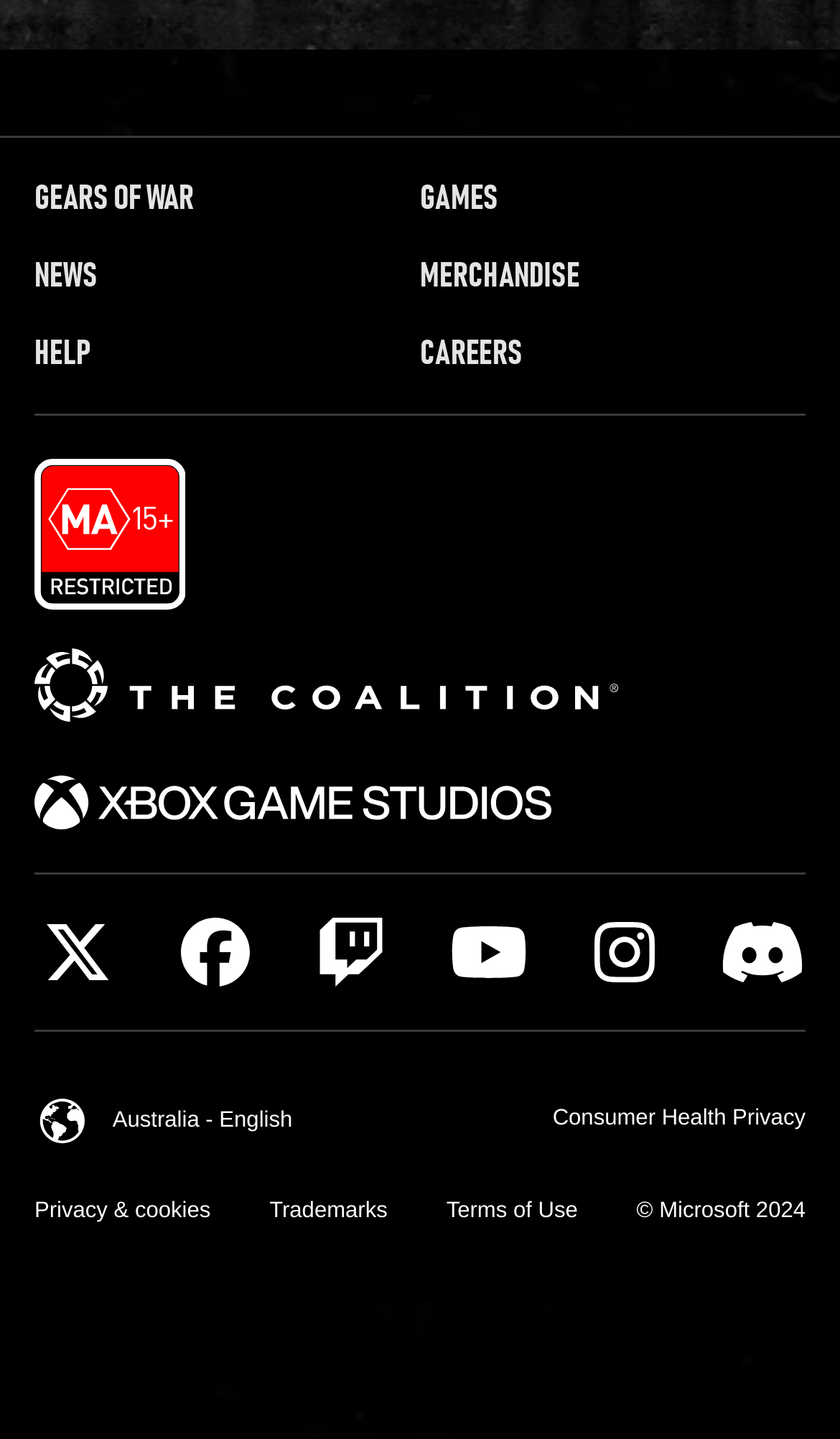Find the bounding box coordinates of the clickable area required to complete the following action: "Go to Gears of War home".

[0.041, 0.126, 0.397, 0.15]